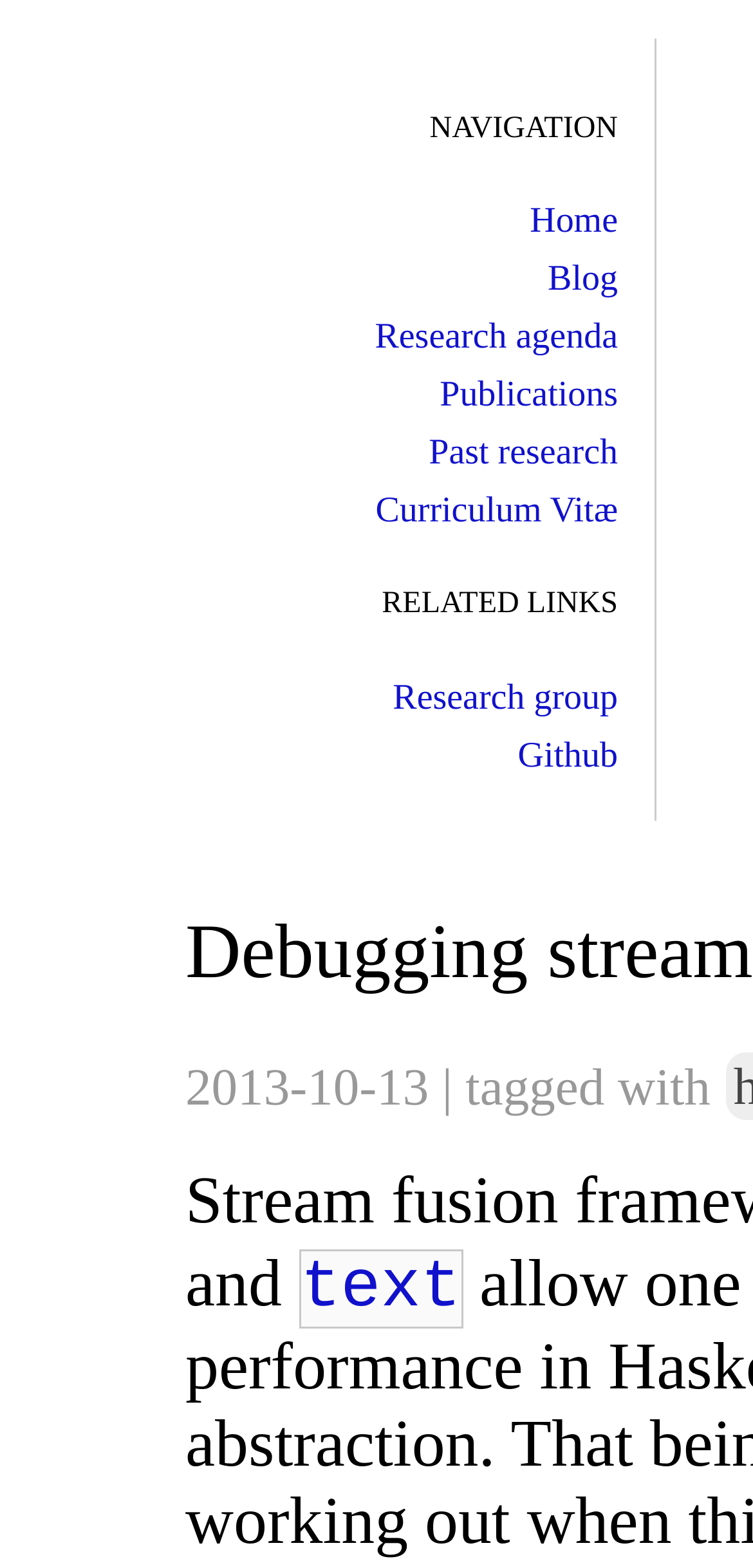Please find the bounding box coordinates of the section that needs to be clicked to achieve this instruction: "view text".

[0.396, 0.812, 0.615, 0.838]